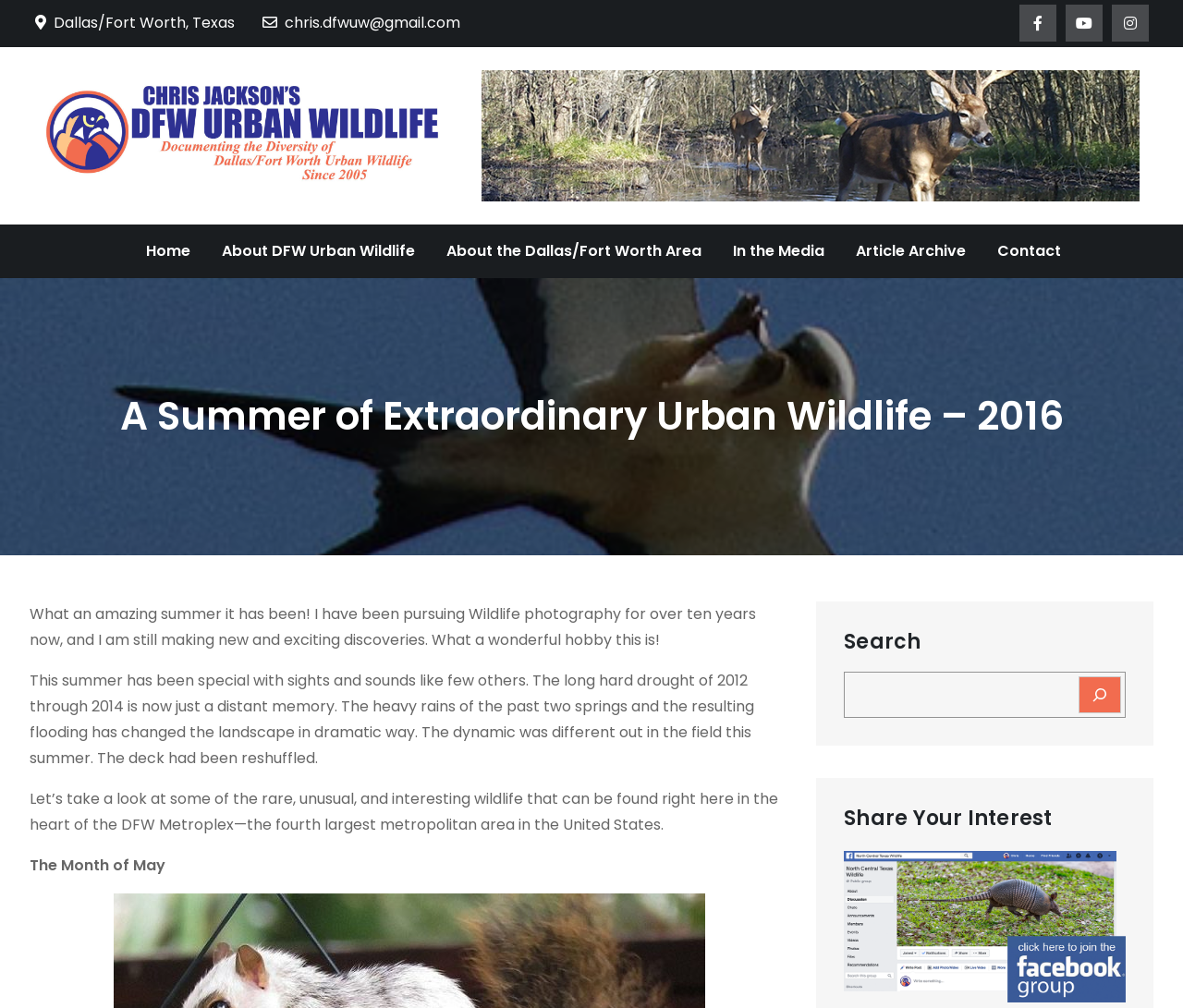Analyze the image and deliver a detailed answer to the question: What is the location of the website's focus?

I determined the answer by looking at the static text element with the text 'Dallas/Fort Worth, Texas', which indicates the location of the website's focus.